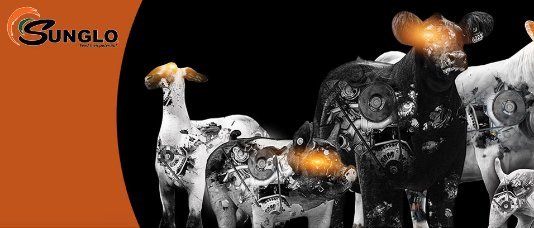Elaborate on all the elements present in the image.

The image showcases a striking visual representation featuring a group of stylized animals, primarily cows and goats, incorporated with mechanical and technological elements. This artistic blend emphasizes the innovative approach of Sunglo, a brand recognized for its premium livestock feeds and nutritional supplements. The animals are depicted with an industrial flair, featuring gears and mechanical parts, while their eyes glow, symbolizing vitality and modernity. The left side of the image displays the Sunglo logo against a vibrant orange background, reinforcing the brand's identity. This design effectively communicates Sunglo's commitment to enhancing animal health and performance through advanced nutrition.